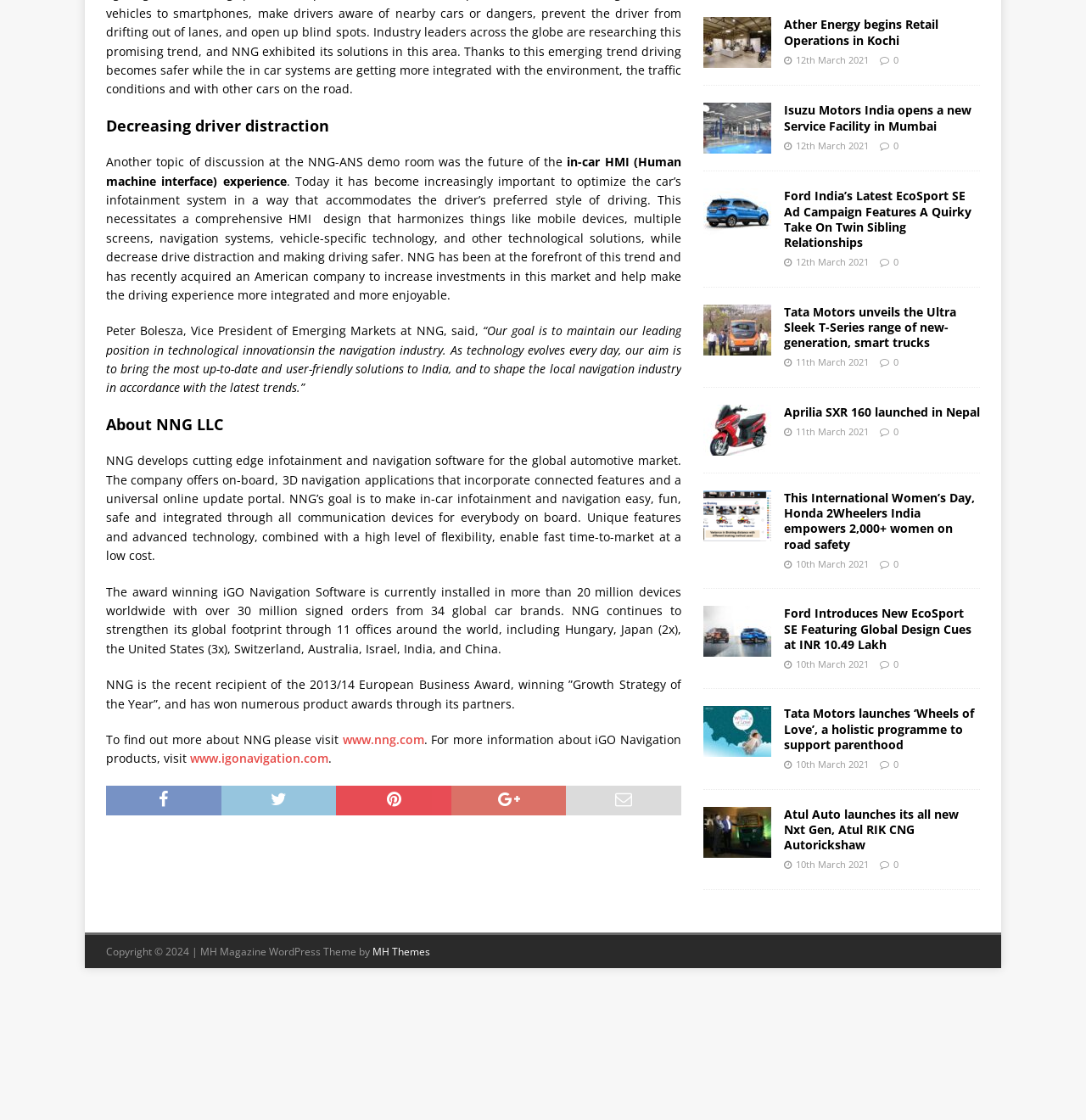Locate the bounding box of the UI element described by: "www.nng.com" in the given webpage screenshot.

[0.315, 0.653, 0.39, 0.667]